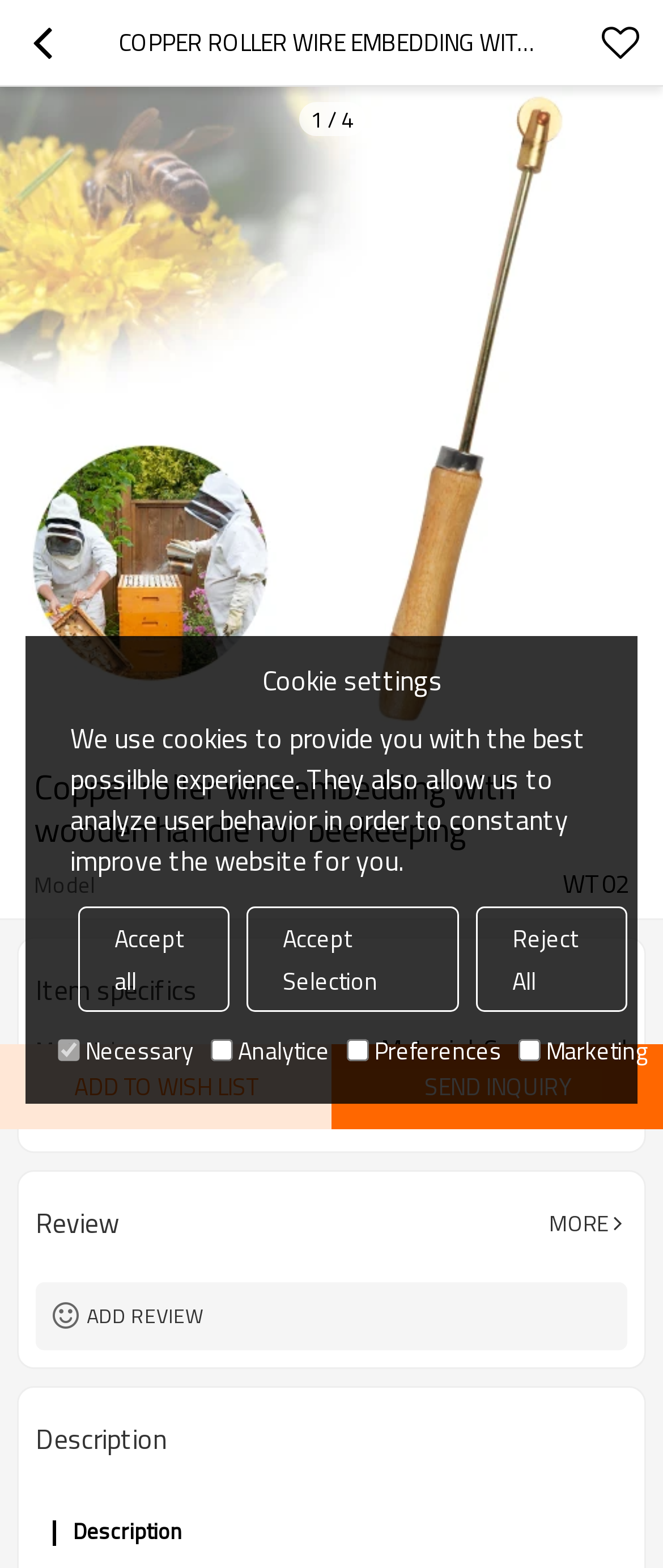Identify and provide the main heading of the webpage.

Copper roller wire embedding with wooden handle for beekeeping